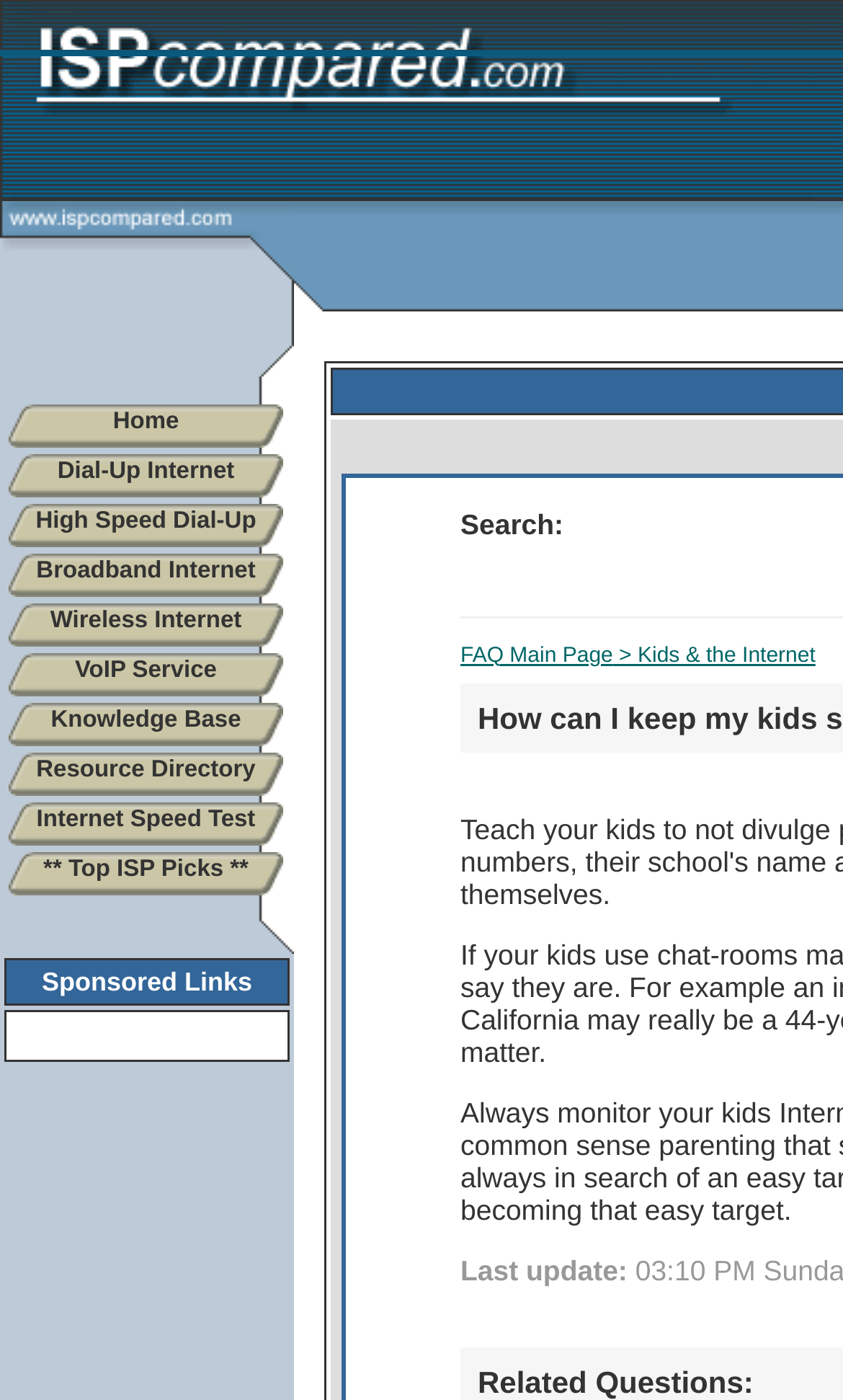Find the coordinates for the bounding box of the element with this description: "Internet Speed Test".

[0.01, 0.573, 0.336, 0.604]